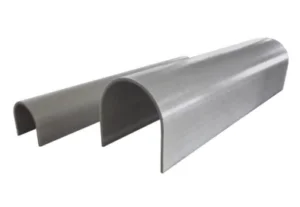In what types of settings are these systems commonly used?
Look at the image and respond with a single word or a short phrase.

industrial and commercial